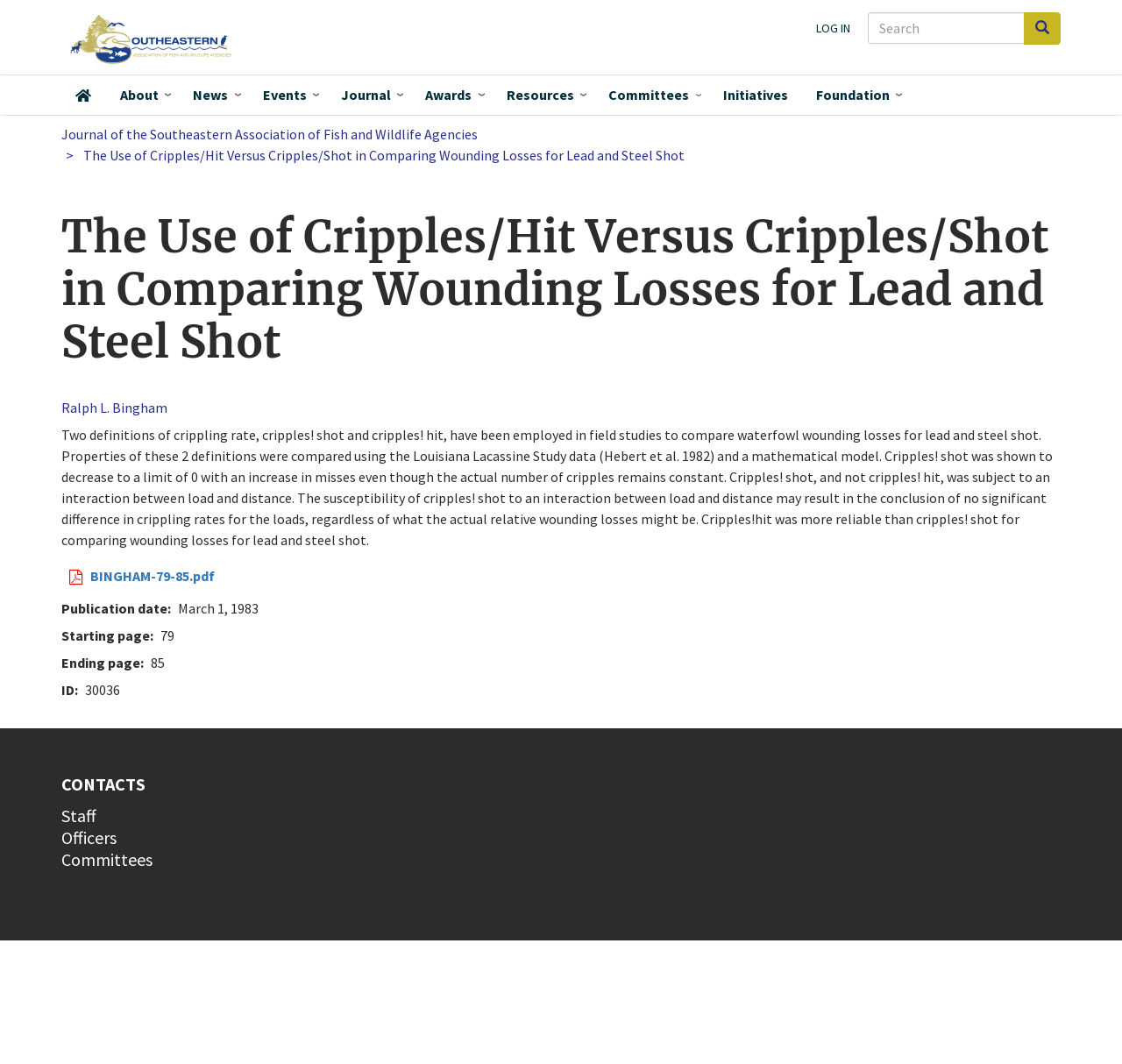Can you specify the bounding box coordinates of the area that needs to be clicked to fulfill the following instruction: "Search for a keyword"?

[0.773, 0.012, 0.913, 0.041]